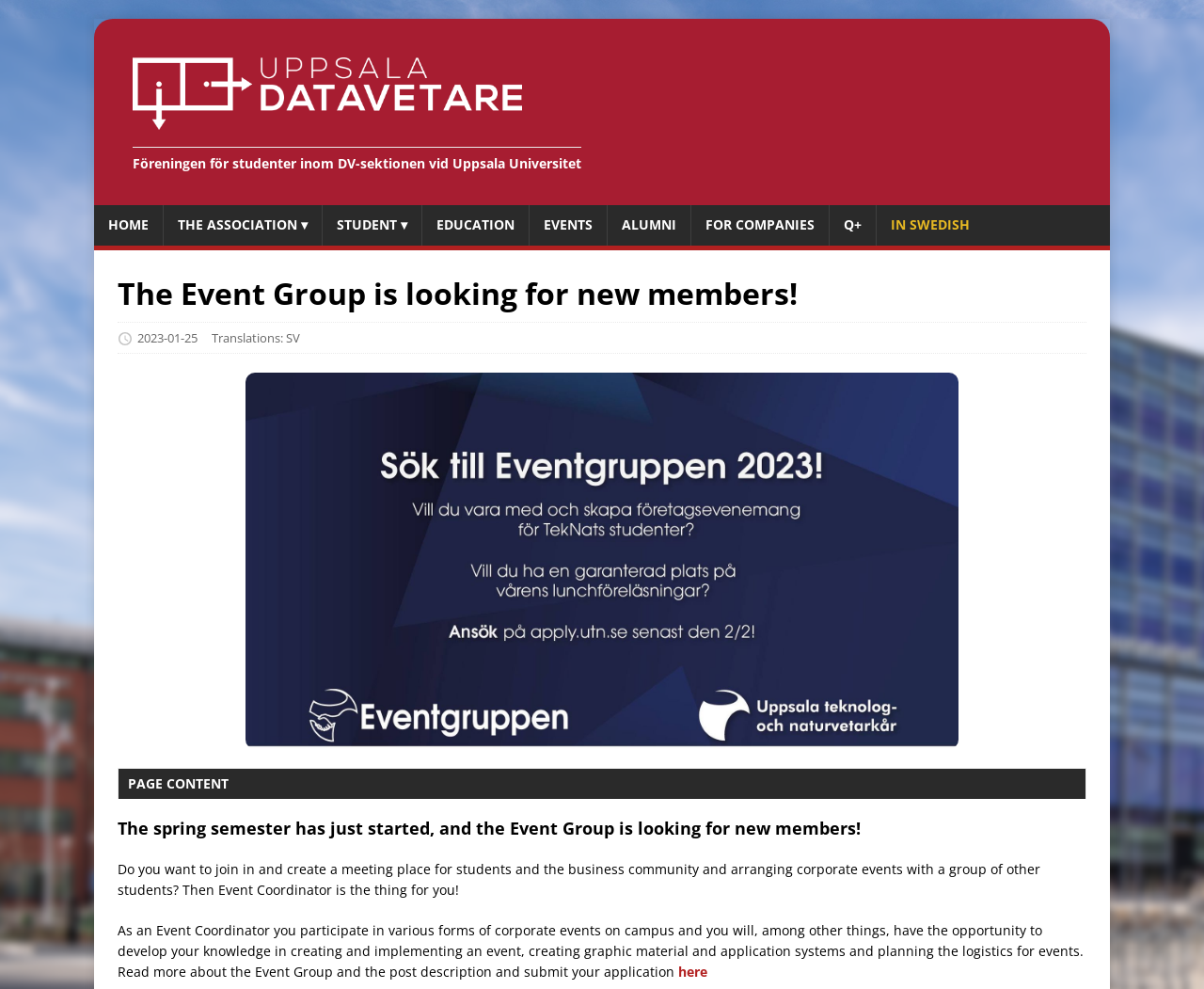Find the bounding box coordinates of the clickable area required to complete the following action: "Check the events".

[0.44, 0.208, 0.504, 0.248]